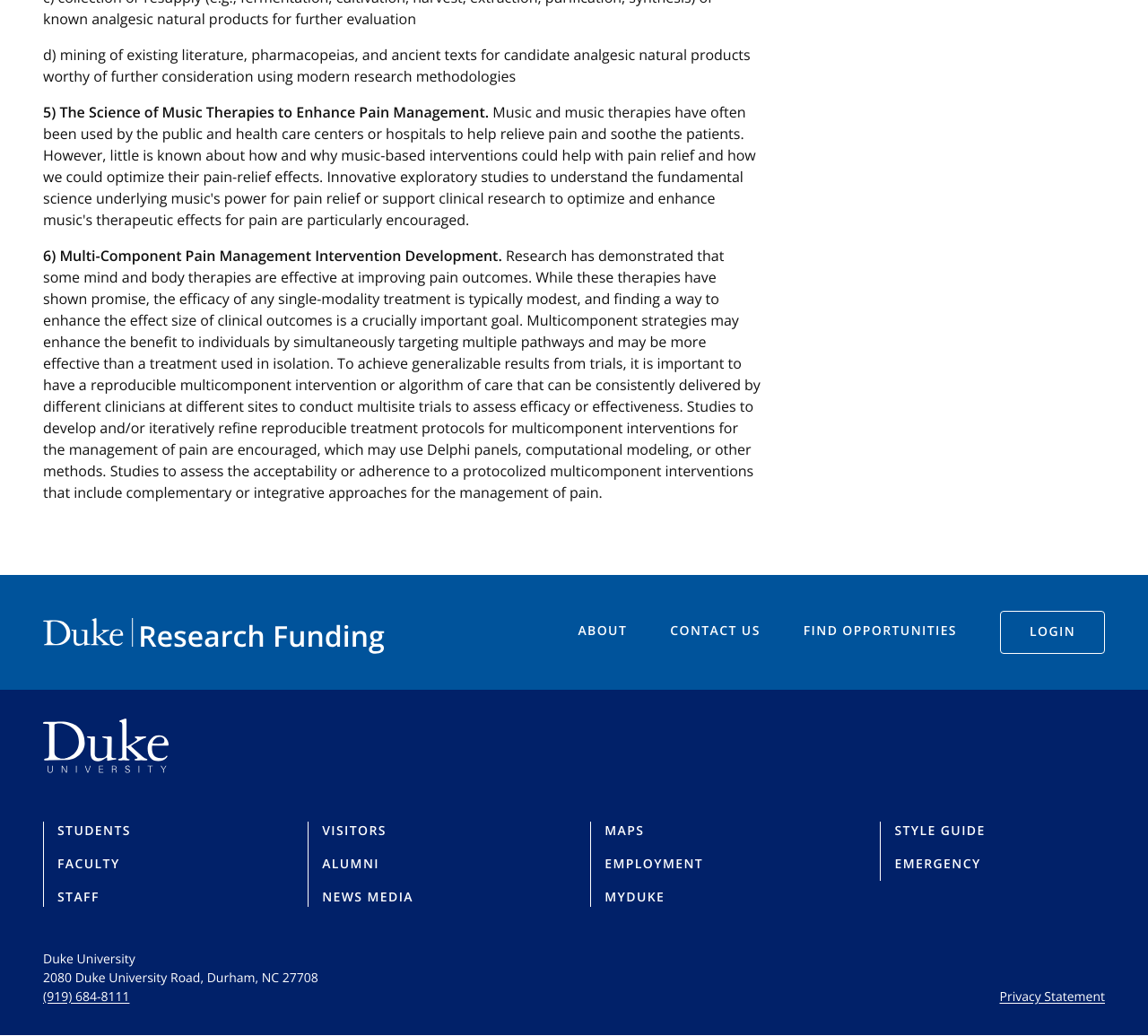Provide a one-word or brief phrase answer to the question:
What is the address of the university?

2080 Duke University Road, Durham, NC 27708